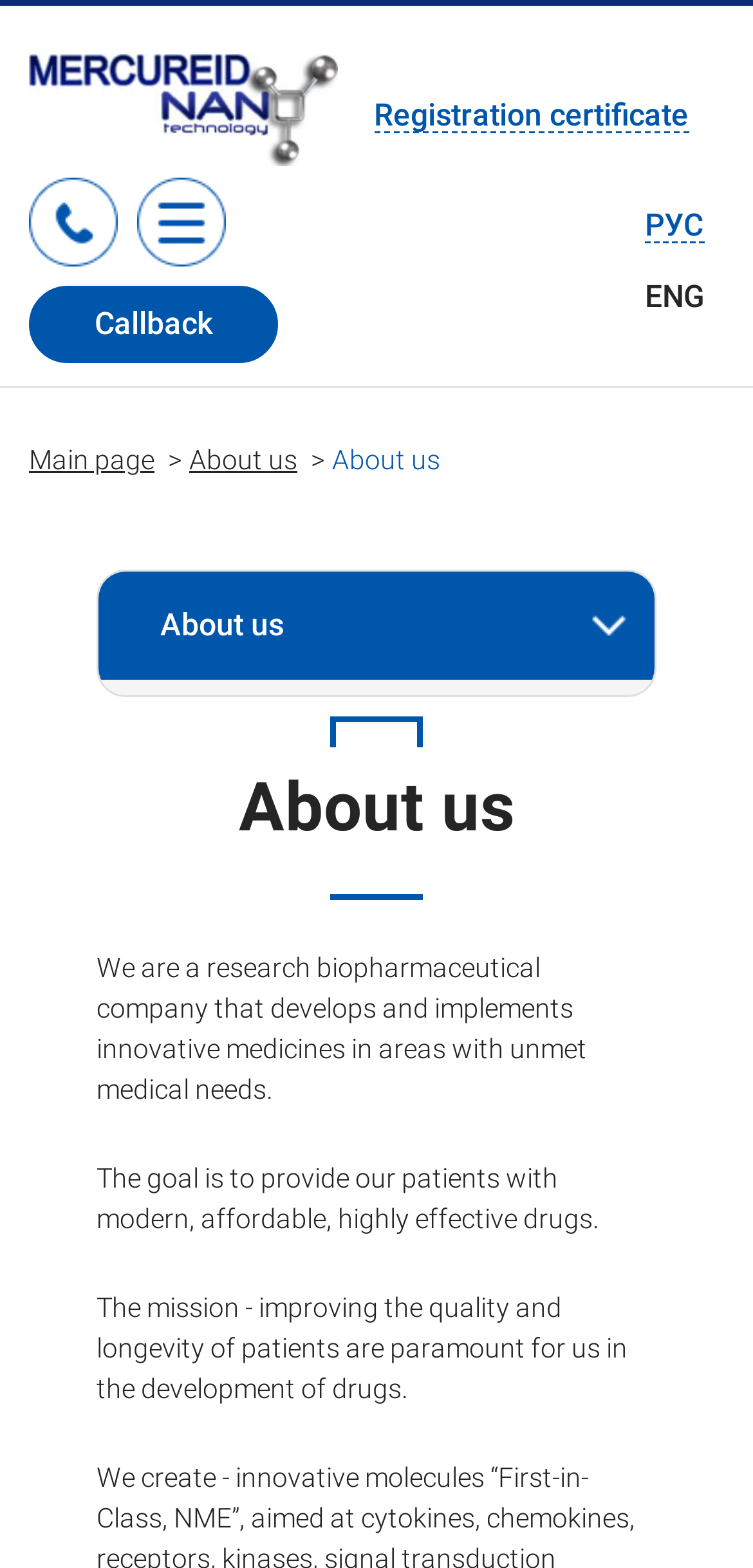Please specify the bounding box coordinates of the area that should be clicked to accomplish the following instruction: "Learn about the company". The coordinates should consist of four float numbers between 0 and 1, i.e., [left, top, right, bottom].

[0.251, 0.284, 0.395, 0.302]